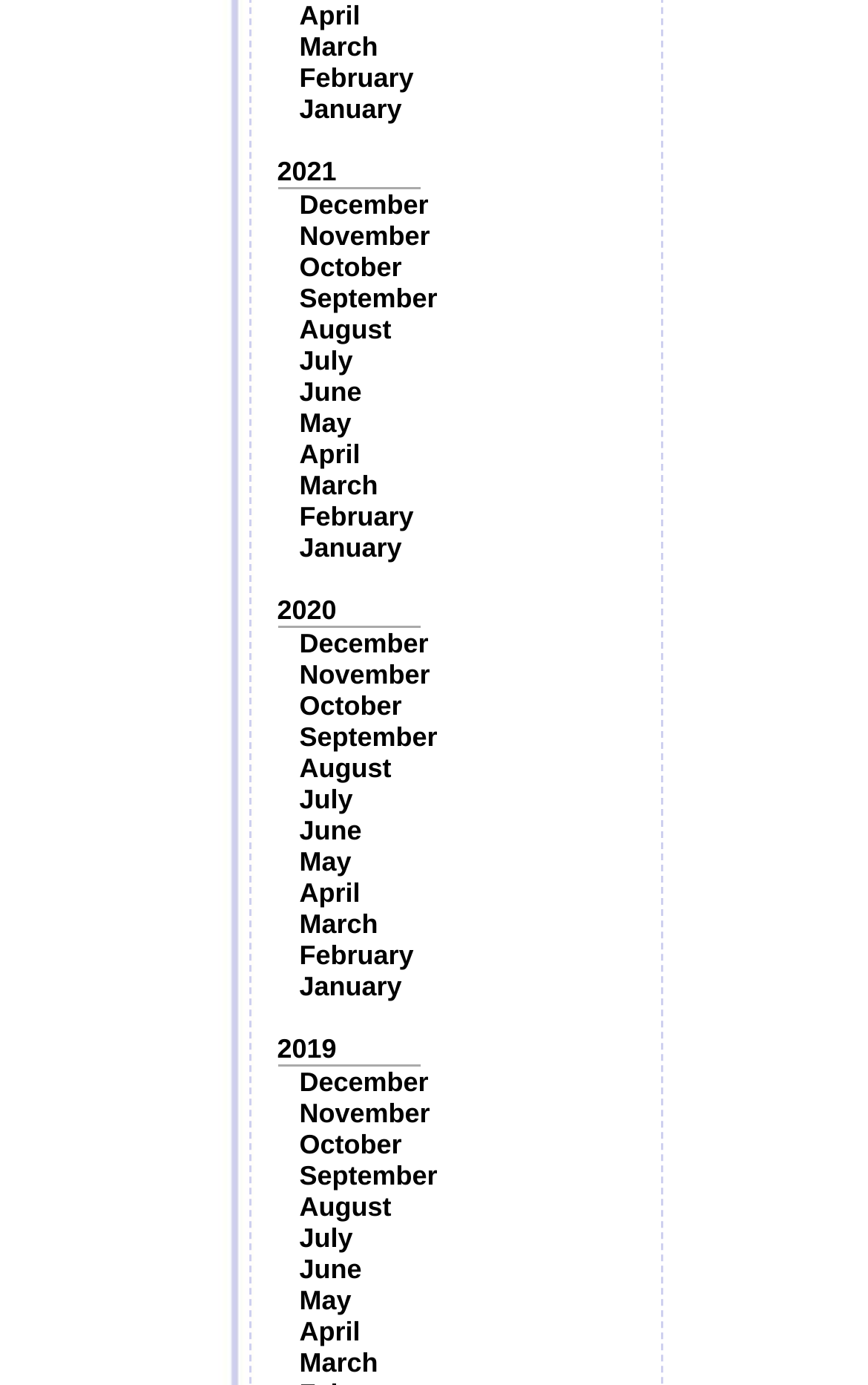What is the earliest year listed?
Using the information presented in the image, please offer a detailed response to the question.

I looked at the link elements with year numbers and found that the earliest year listed is 2019, which is located at the bottom of the list.